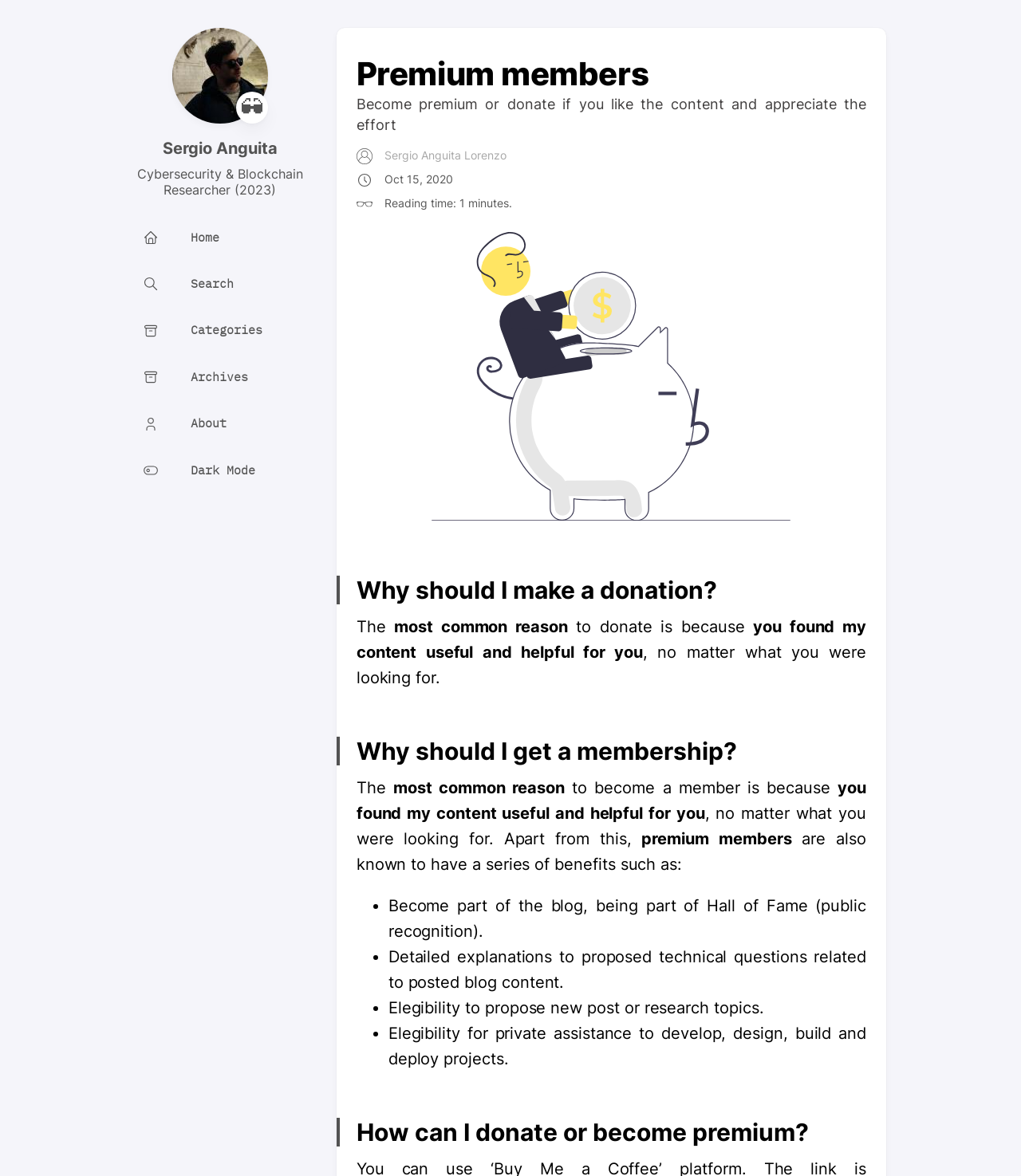Specify the bounding box coordinates for the region that must be clicked to perform the given instruction: "View global trends for web servers".

None